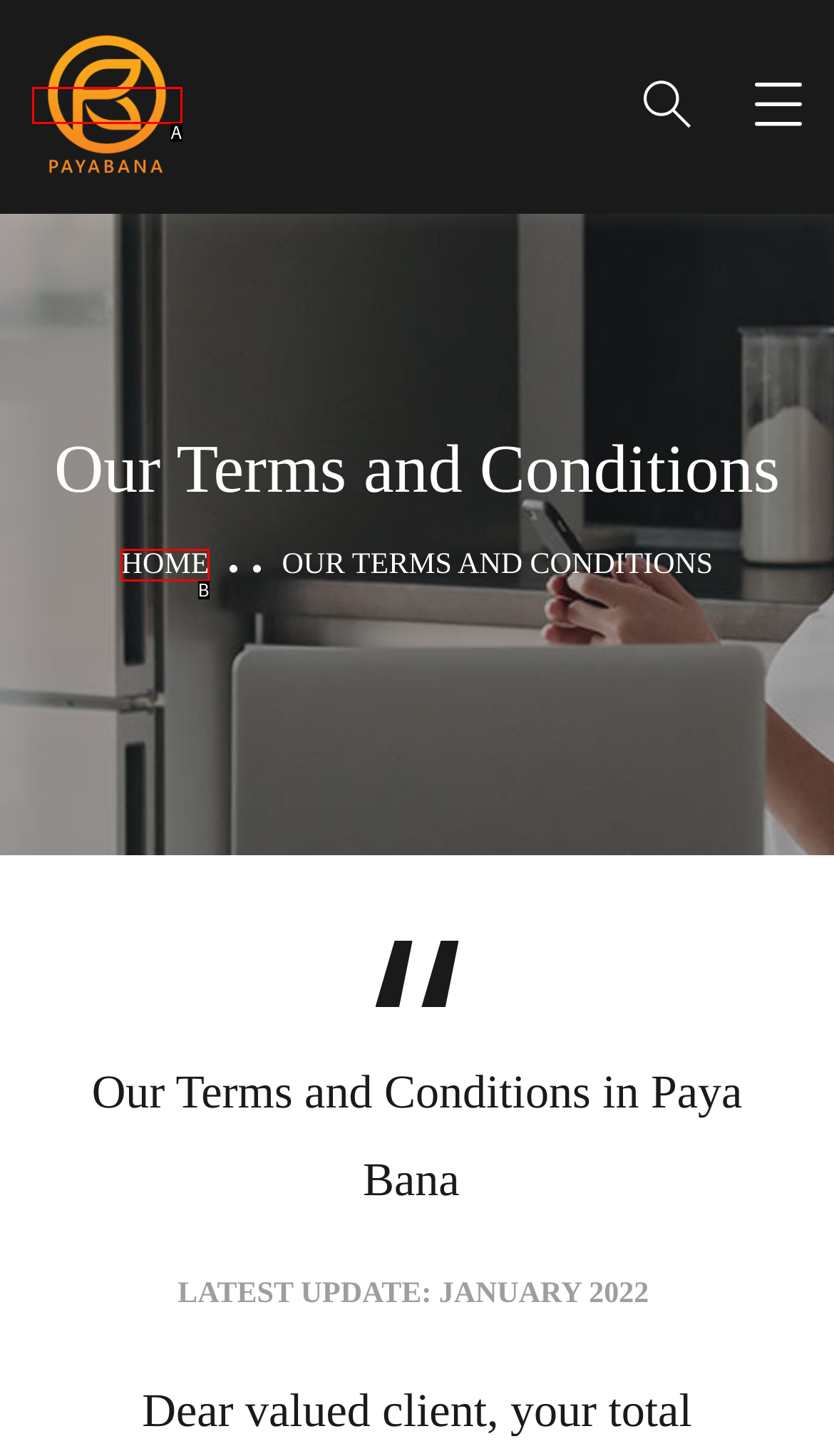Tell me which one HTML element best matches the description: alt="Paya Bana"
Answer with the option's letter from the given choices directly.

A